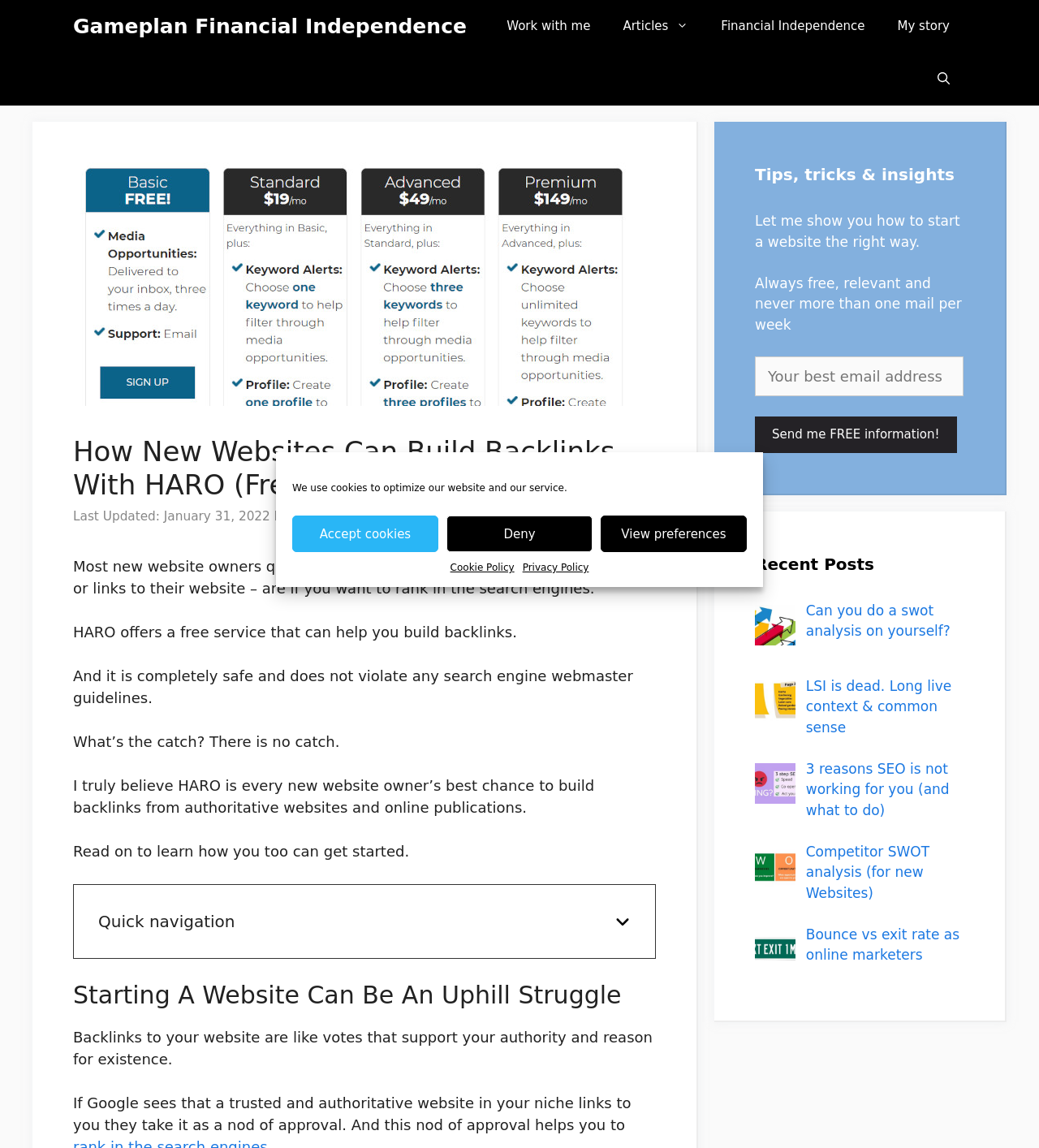Locate the bounding box coordinates of the clickable region to complete the following instruction: "Search for something using the search bar."

[0.887, 0.046, 0.93, 0.092]